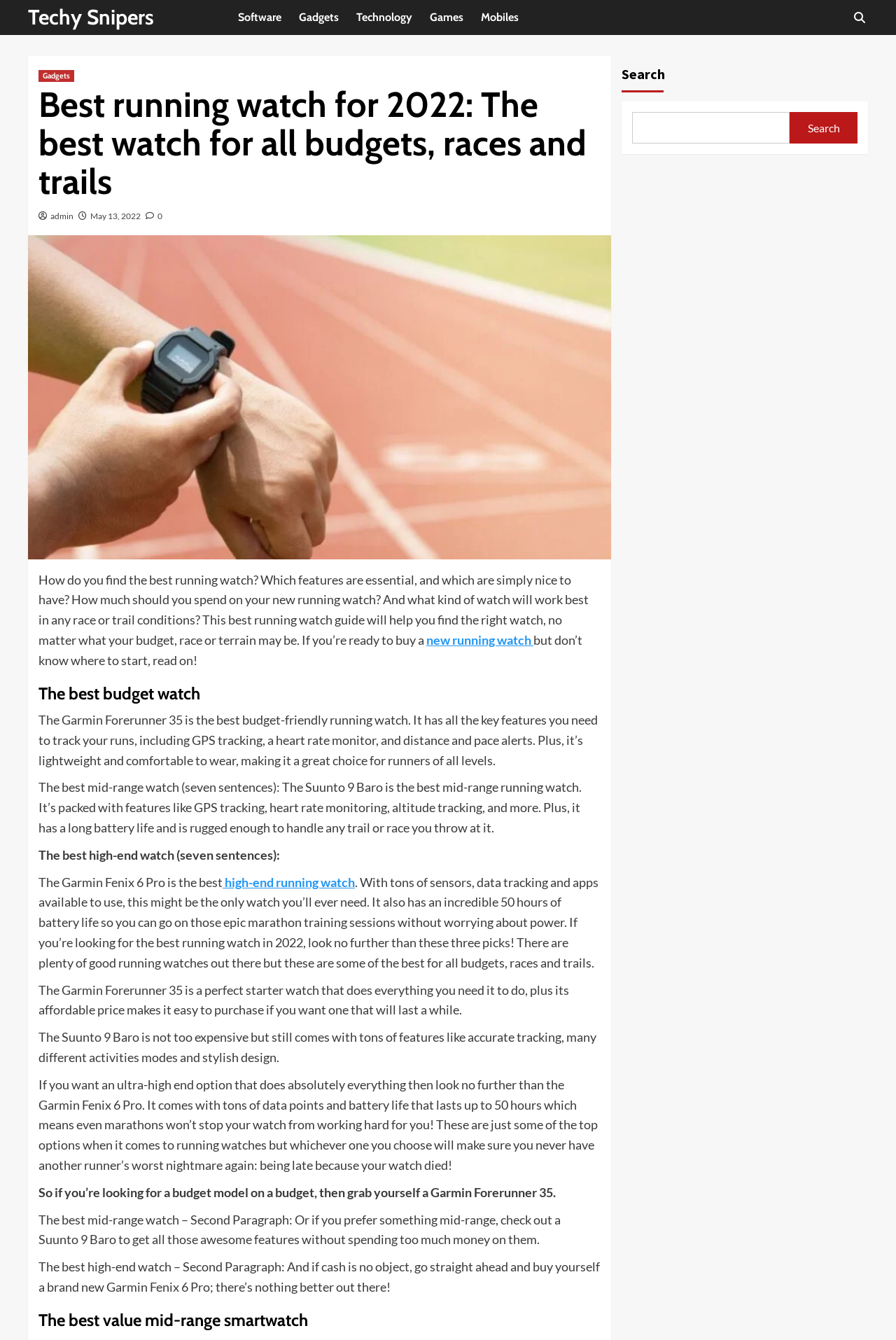How many running watches are recommended on the webpage?
Look at the image and respond with a single word or a short phrase.

Three